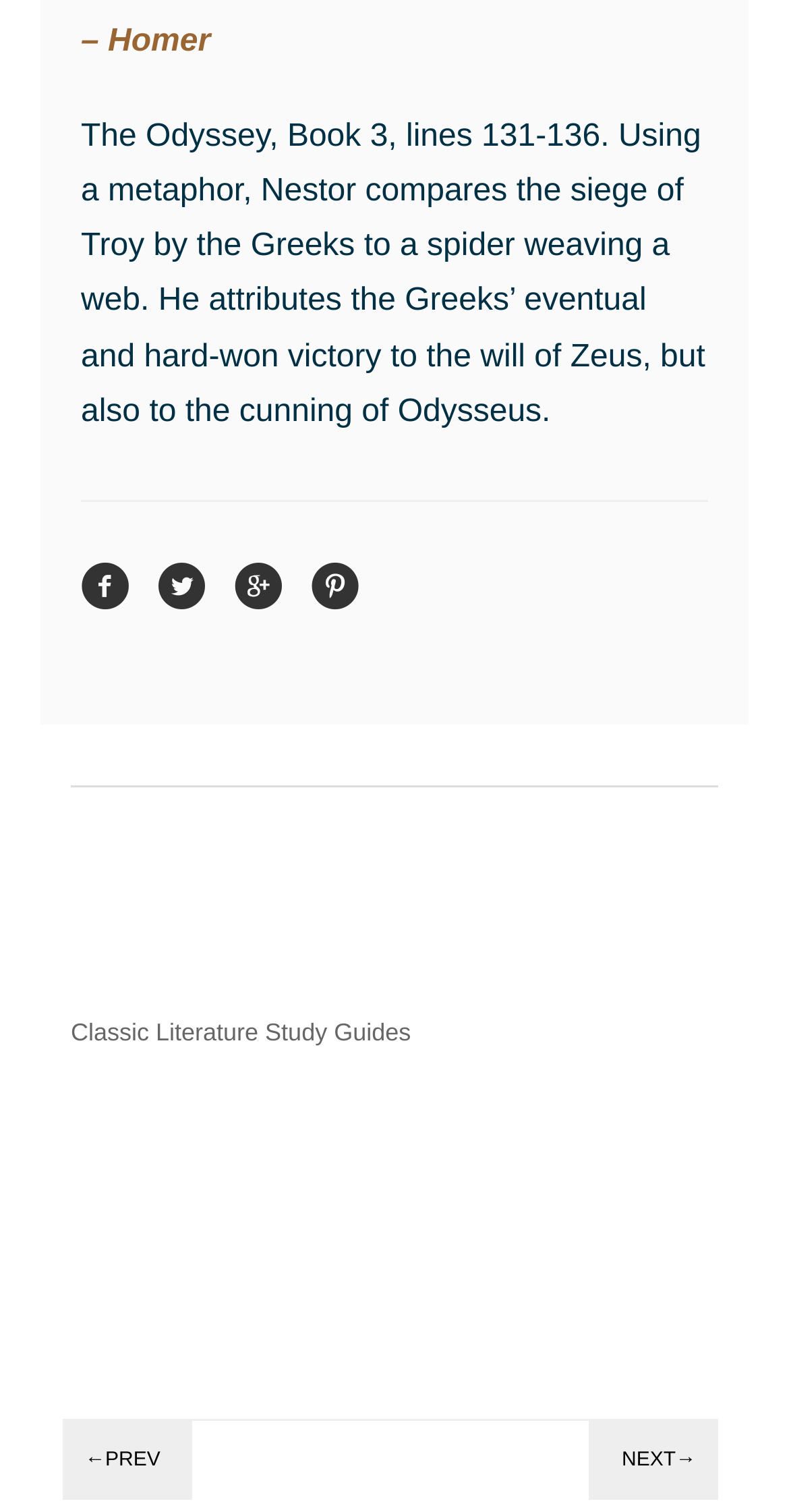What is the topic of the passage?
Based on the image, answer the question with as much detail as possible.

The passage is from Book 3, lines 131-136 of The Odyssey, as indicated by the StaticText element with the text 'The Odyssey, Book 3, lines 131-136...'.